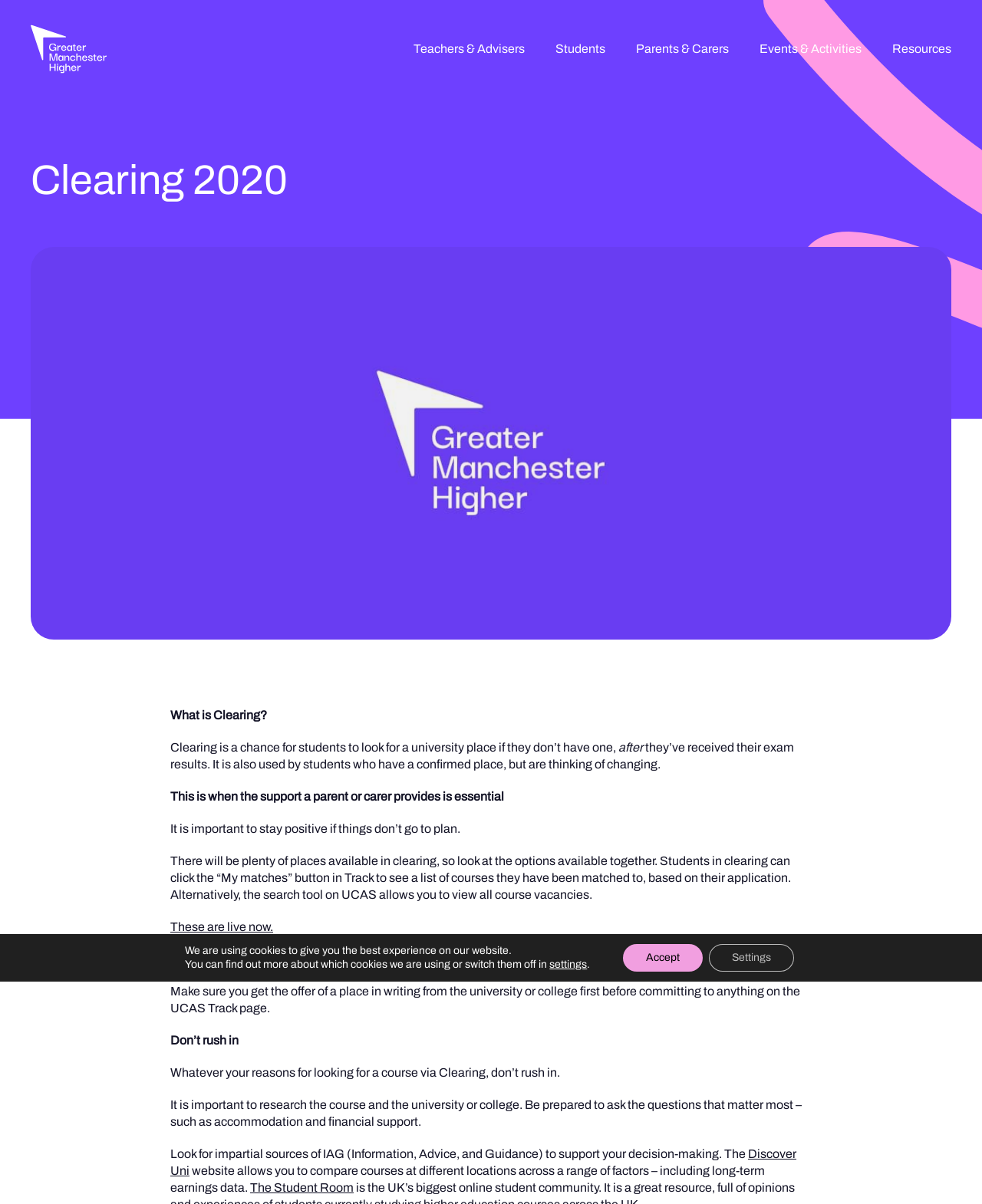Please locate the bounding box coordinates of the element's region that needs to be clicked to follow the instruction: "Click the 'Teachers & Advisers' link". The bounding box coordinates should be provided as four float numbers between 0 and 1, i.e., [left, top, right, bottom].

[0.421, 0.035, 0.534, 0.046]